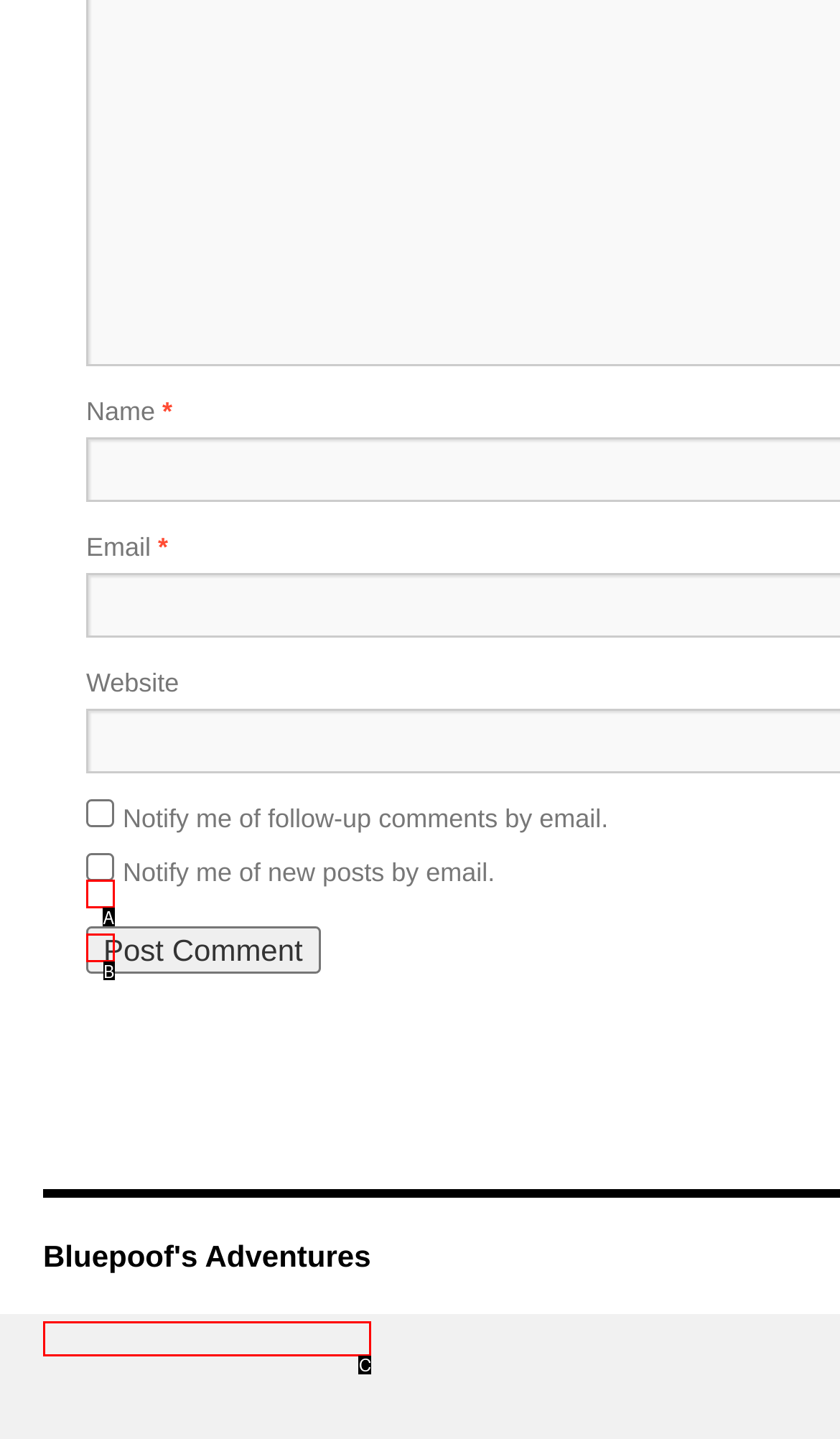Select the appropriate option that fits: Bluepoof's Adventures
Reply with the letter of the correct choice.

C